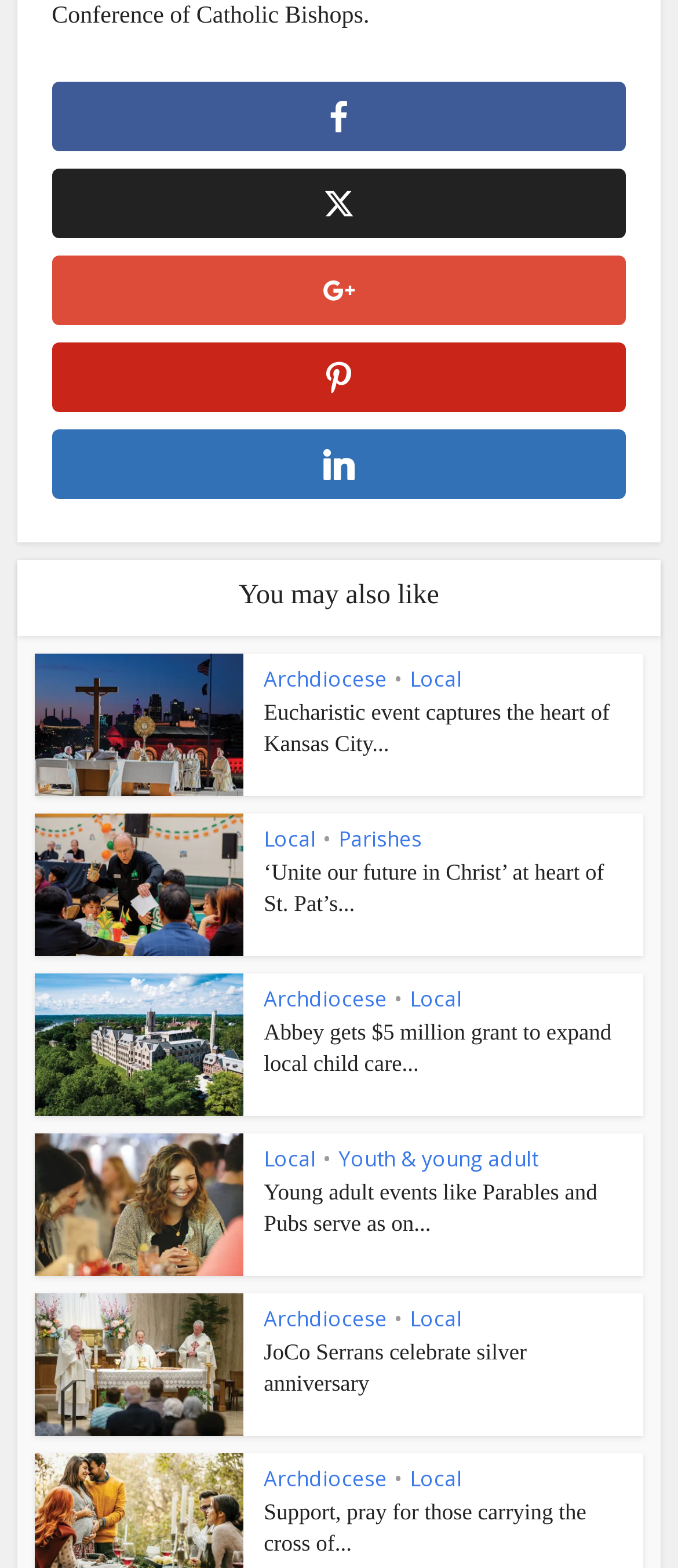Answer briefly with one word or phrase:
What is the title of the fourth article?

Abbey gets $5 million grant to expand local child care...